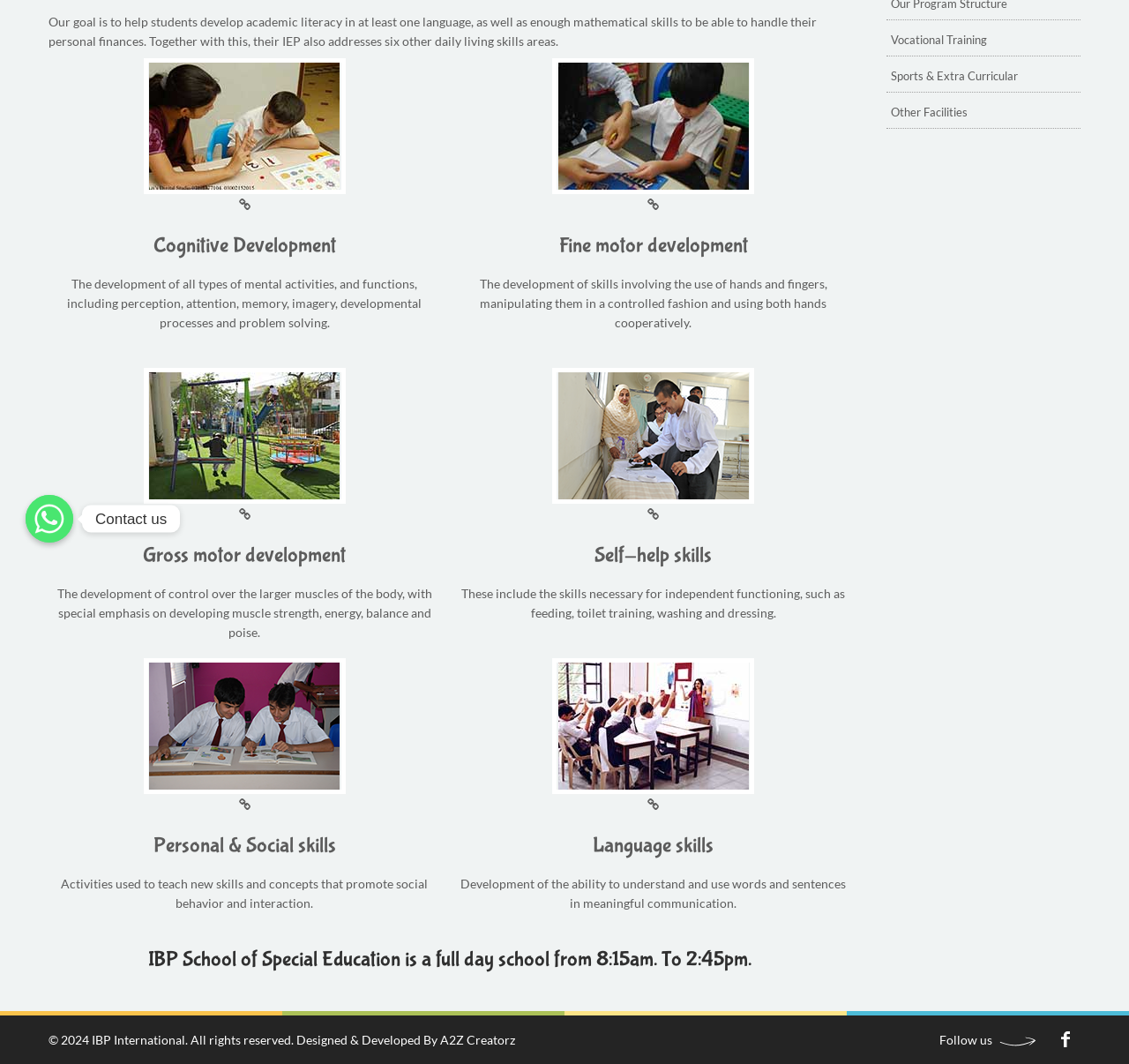Locate the bounding box of the UI element described by: "Sports & Extra Curricular" in the given webpage screenshot.

[0.785, 0.057, 0.957, 0.087]